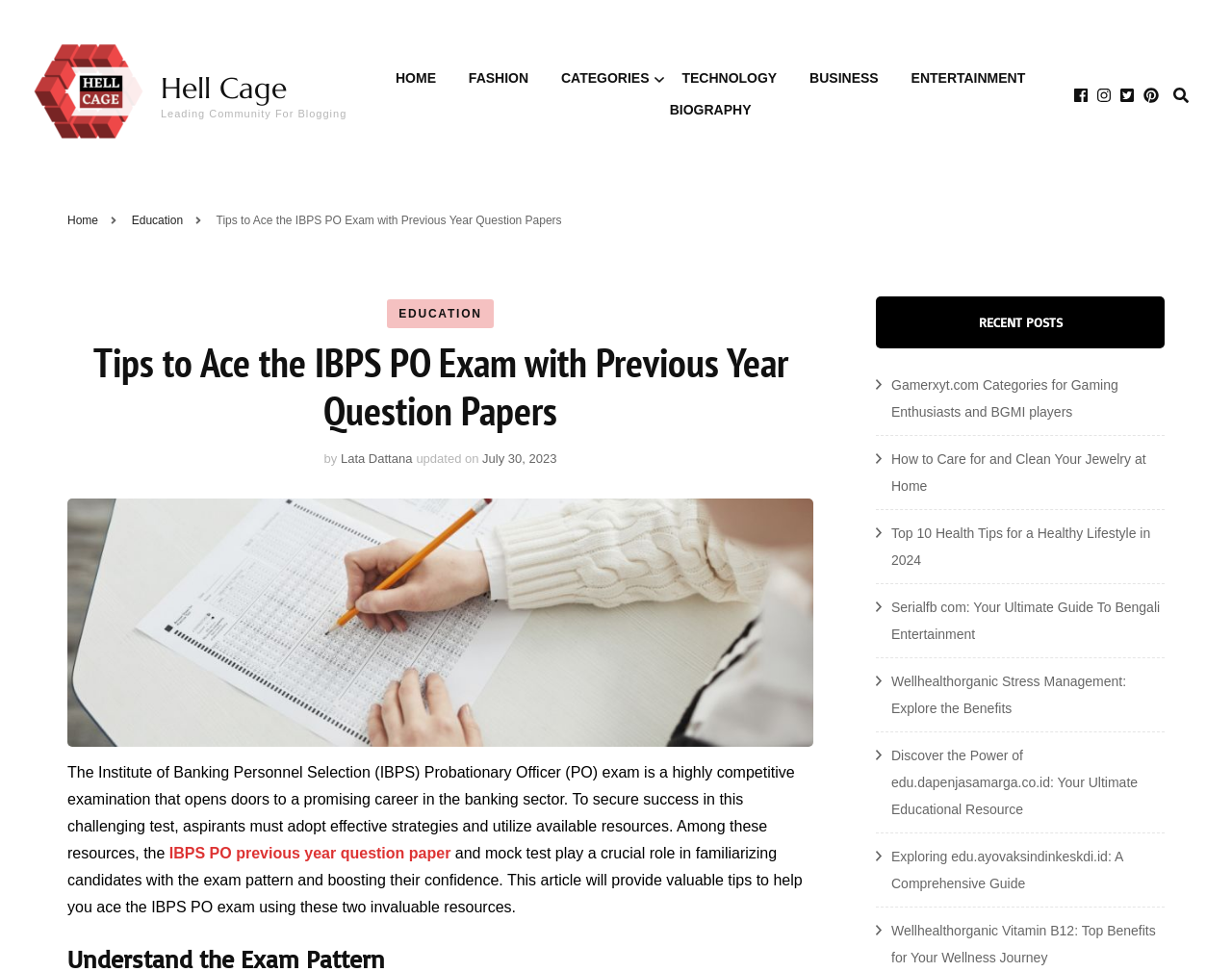What is the purpose of the IBPS PO previous year question paper and mock test?
Examine the webpage screenshot and provide an in-depth answer to the question.

According to the article, the IBPS PO previous year question paper and mock test play a crucial role in familiarizing candidates with the exam pattern and boosting their confidence, which is essential to ace the IBPS PO exam.